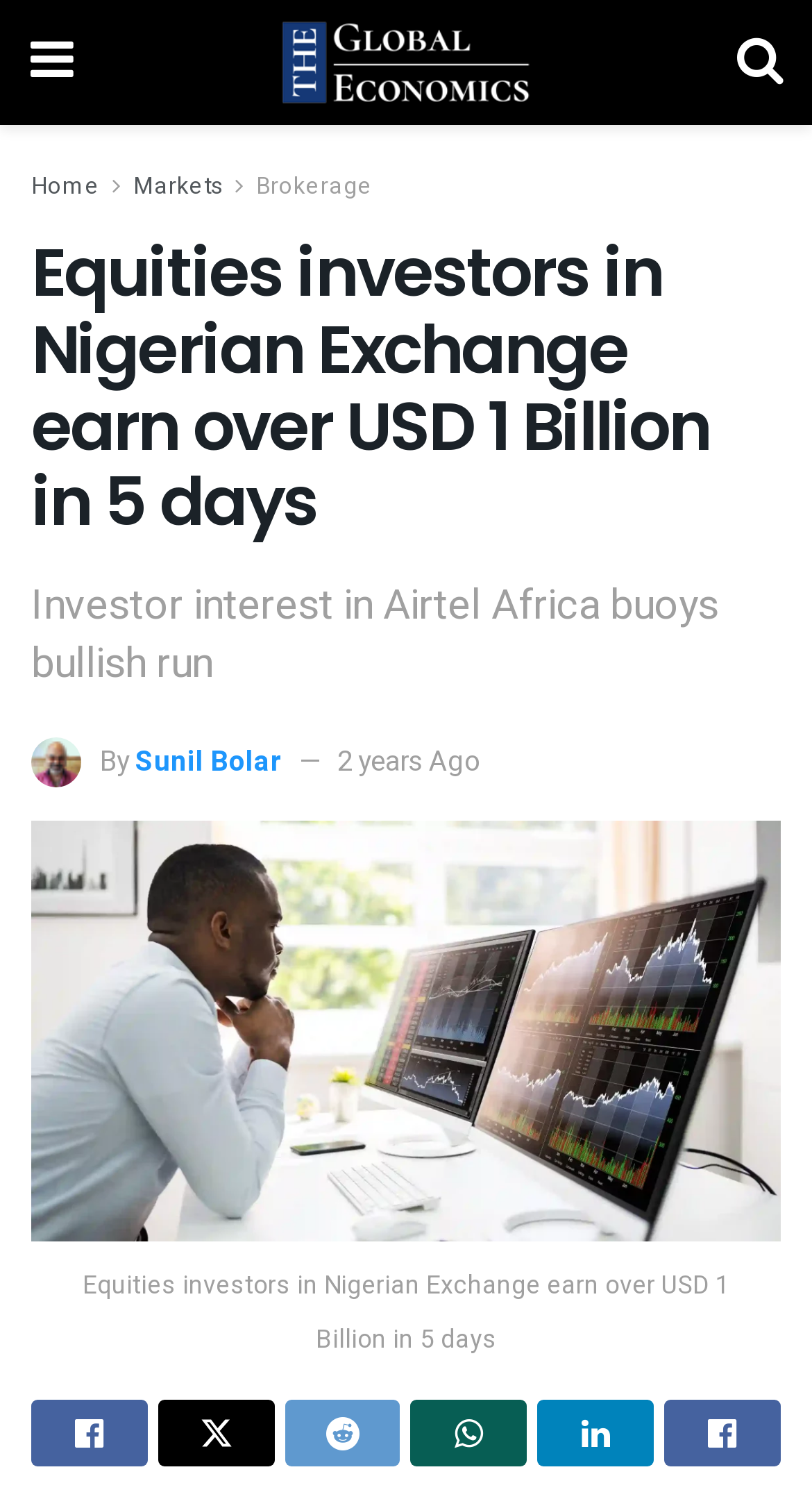Find the bounding box coordinates of the clickable area required to complete the following action: "View the brokerage page".

[0.315, 0.113, 0.459, 0.137]